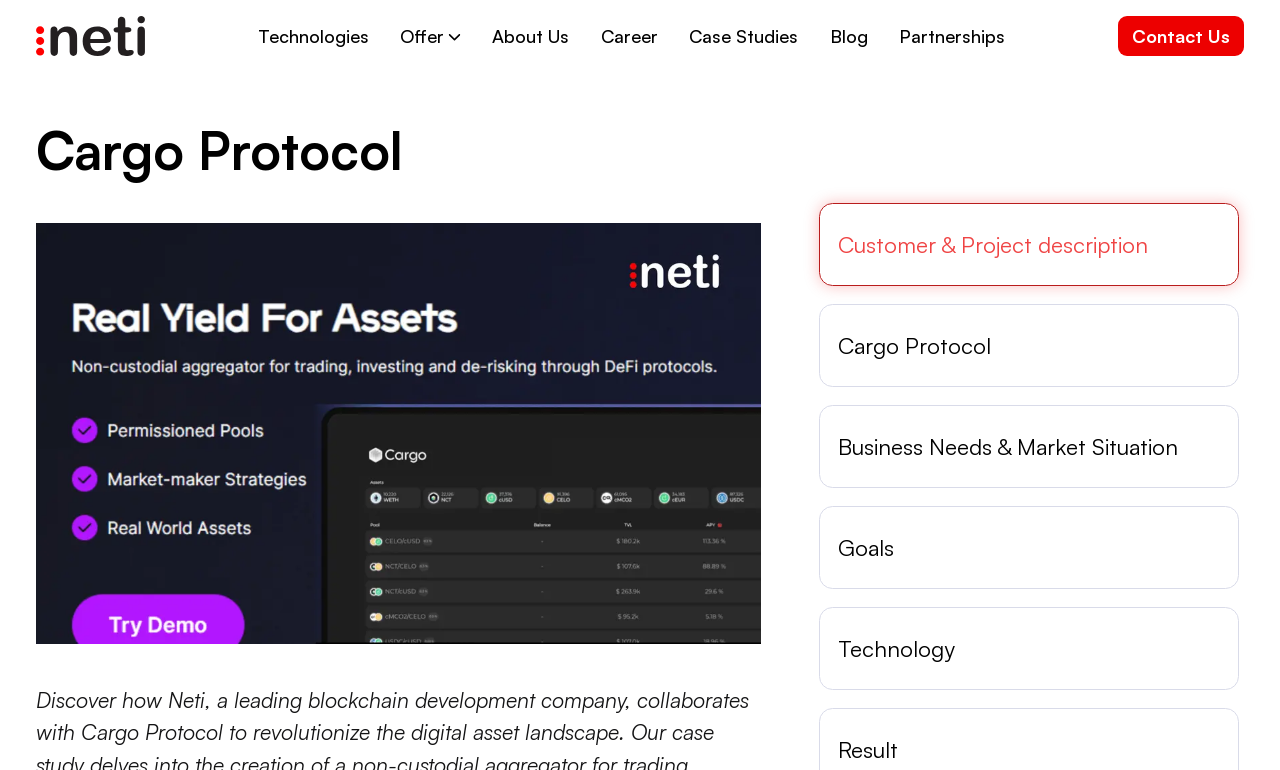Using the element description: "Blockchain Application Development", determine the bounding box coordinates. The coordinates should be in the format [left, top, right, bottom], with values between 0 and 1.

[0.535, 0.304, 0.727, 0.386]